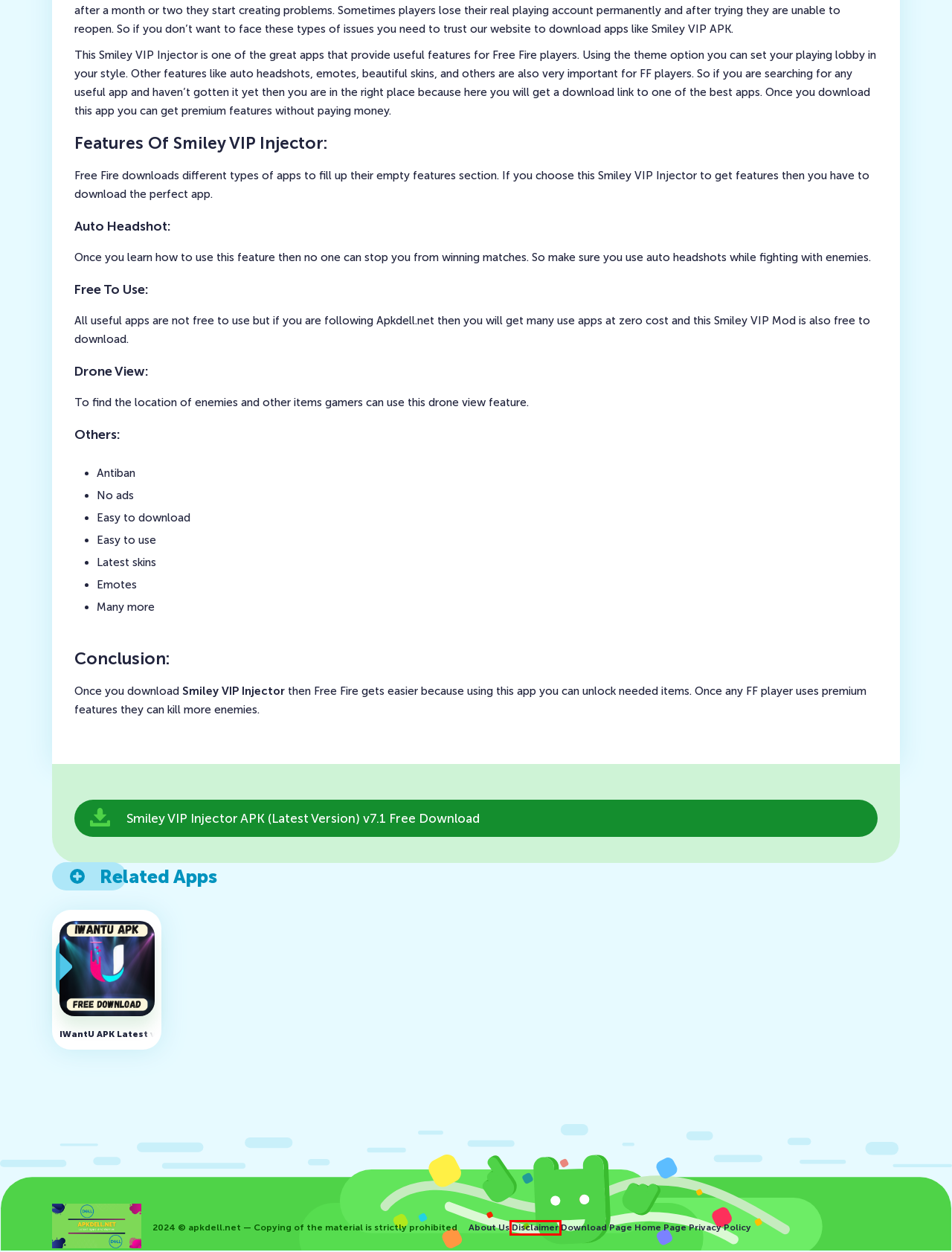Evaluate the webpage screenshot and identify the element within the red bounding box. Select the webpage description that best fits the new webpage after clicking the highlighted element. Here are the candidates:
A. APK Dell - All Android Apps and Games Free Download
B. IWantU APK Latest version v1.3.8 Free Download - APK Dell
C. Home Page - APK Dell
D. Privacy Policy - APK Dell
E. GGWP Squad Mod APK (Updated Version) v3.5 Free Download - APK Dell
F. Disclaimer - APK Dell
G. Download Page - APK Dell
H. About Us - APK Dell

F